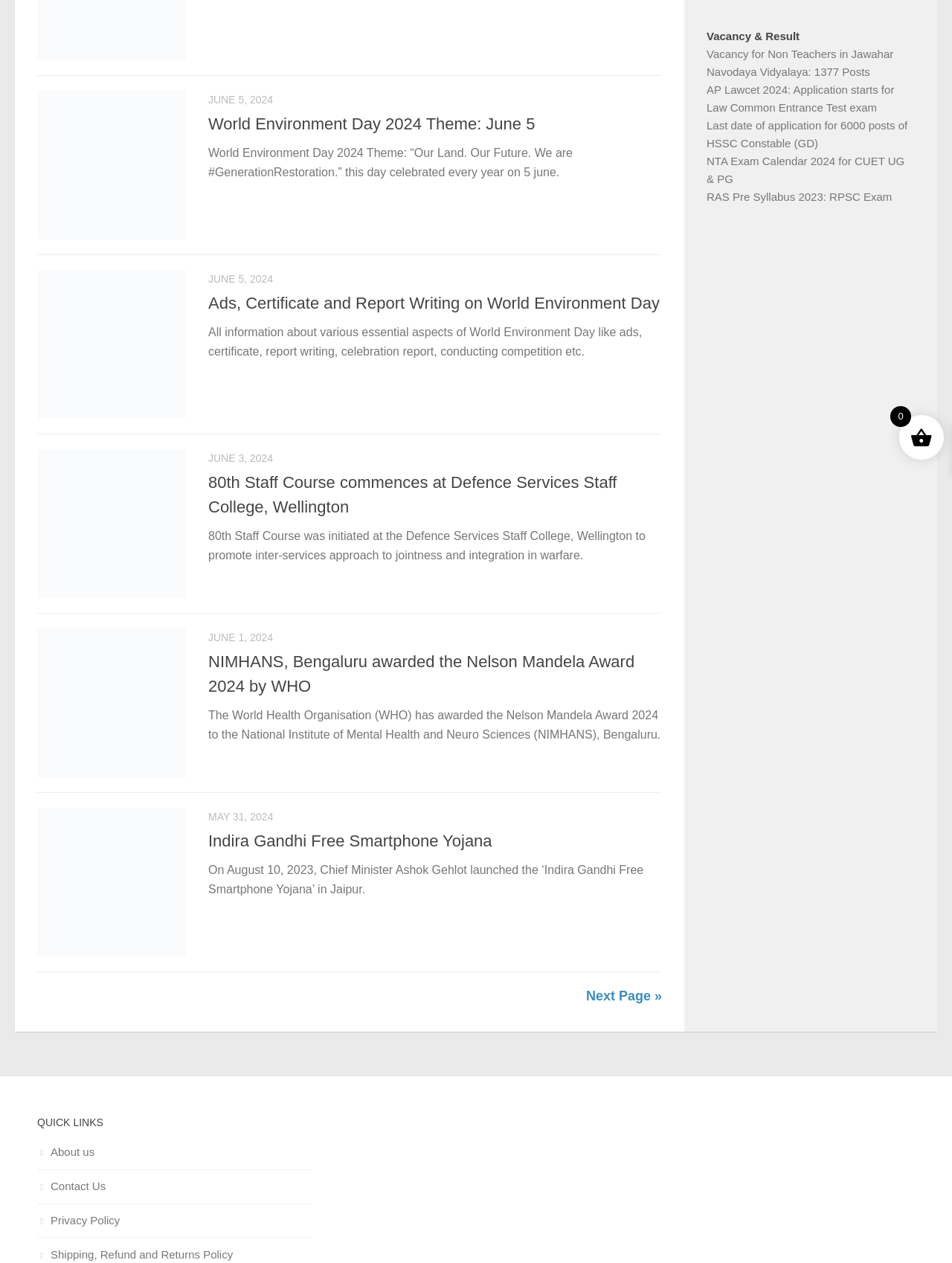Please find the bounding box for the following UI element description. Provide the coordinates in (top-left x, top-left y, bottom-right x, bottom-right y) format, with values between 0 and 1: Indira Gandhi Free Smartphone Yojana

[0.219, 0.659, 0.517, 0.673]